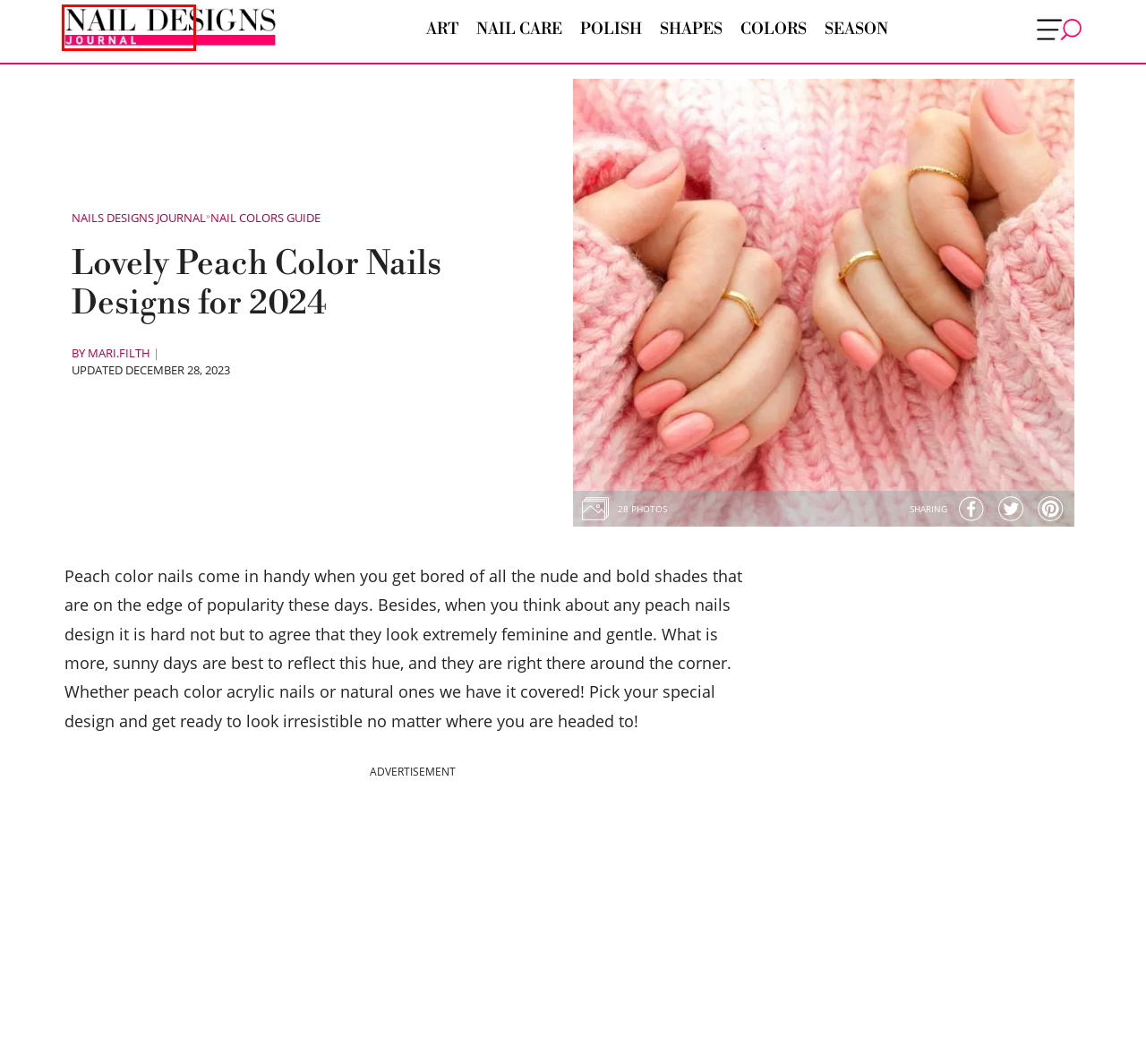Examine the screenshot of the webpage, which has a red bounding box around a UI element. Select the webpage description that best fits the new webpage after the element inside the red bounding box is clicked. Here are the choices:
A. Occasion and Seasonal Nail Art in 2024
B. Nail Designs and Nail Art Tips & Tricks
C. Best Nail Colors Trends in 2024
D. Nail Polish To Create Masterpieces in 2024
E. Nail Care Tips To Keep Nails Healthy
F. Mariana Khomyn, author - Naildesignsjournal.com
G. Best Nail Art Designs To Explore in 2024
H. The Best Nail Shapes Guide in 2024

B